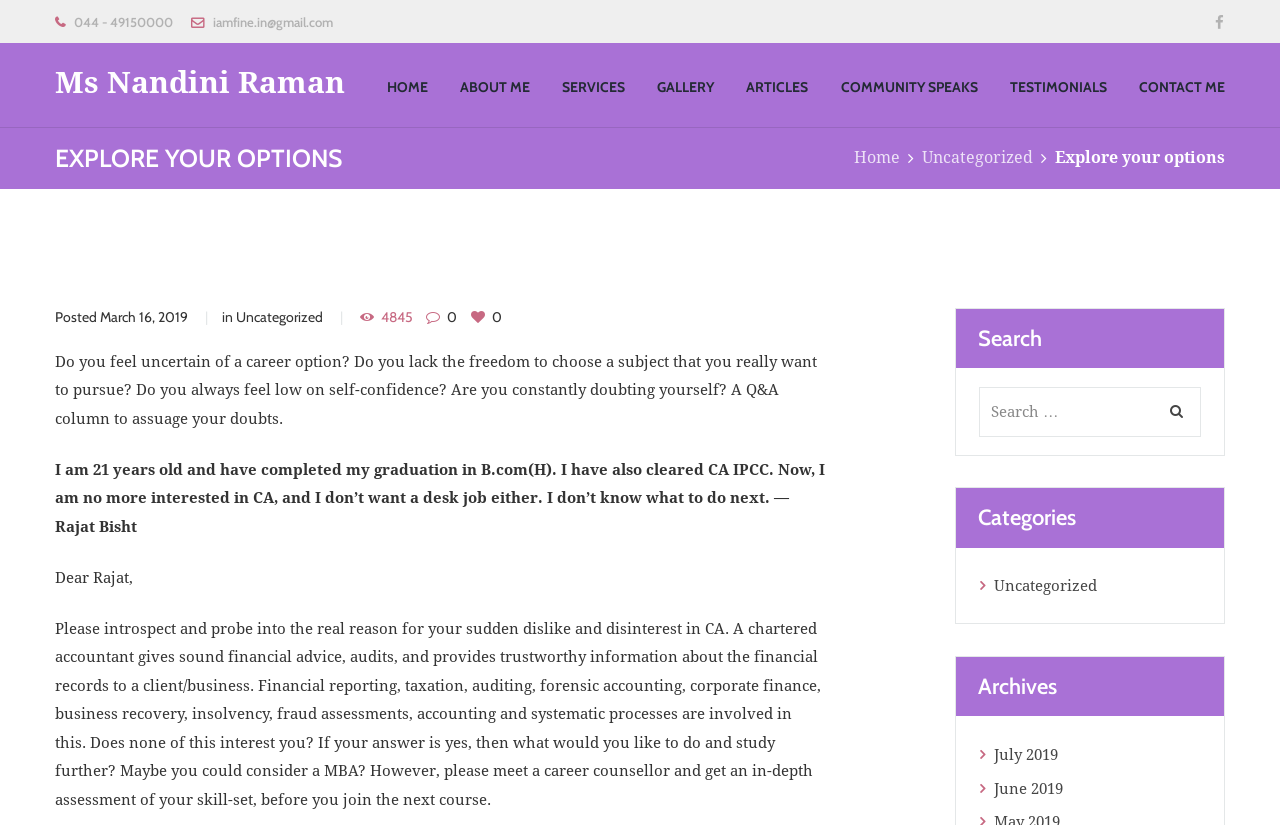Provide an in-depth description of the elements and layout of the webpage.

The webpage is a personal website for Ms. Nandini Raman, a career counselor. At the top, there is a navigation menu with links to different sections of the website, including "HOME", "ABOUT ME", "SERVICES", "GALLERY", "ARTICLES", "COMMUNITY SPEAKS", "TESTIMONIALS", and "CONTACT ME". 

Below the navigation menu, there is a heading "EXPLORE YOUR OPTIONS" followed by a link to the "Home" page and a link to the category "Uncategorized". 

The main content of the webpage is a Q&A column where Ms. Nandini Raman responds to a question from a user named Rajat Bisht. The question is about feeling uncertain about a career option and lacking the freedom to choose a subject. Ms. Nandini Raman provides a detailed response, advising Rajat to introspect and explore his interests before making a decision.

On the right side of the webpage, there are three sections: "Search", "Categories", and "Archives". The "Search" section has a search bar and a button to submit the search query. The "Categories" section has a link to the "Uncategorized" category, and the "Archives" section has links to archives from July 2019 and June 2019.

There are also some contact information and social media links at the top of the webpage, including a phone number, an email address, and a Facebook link.